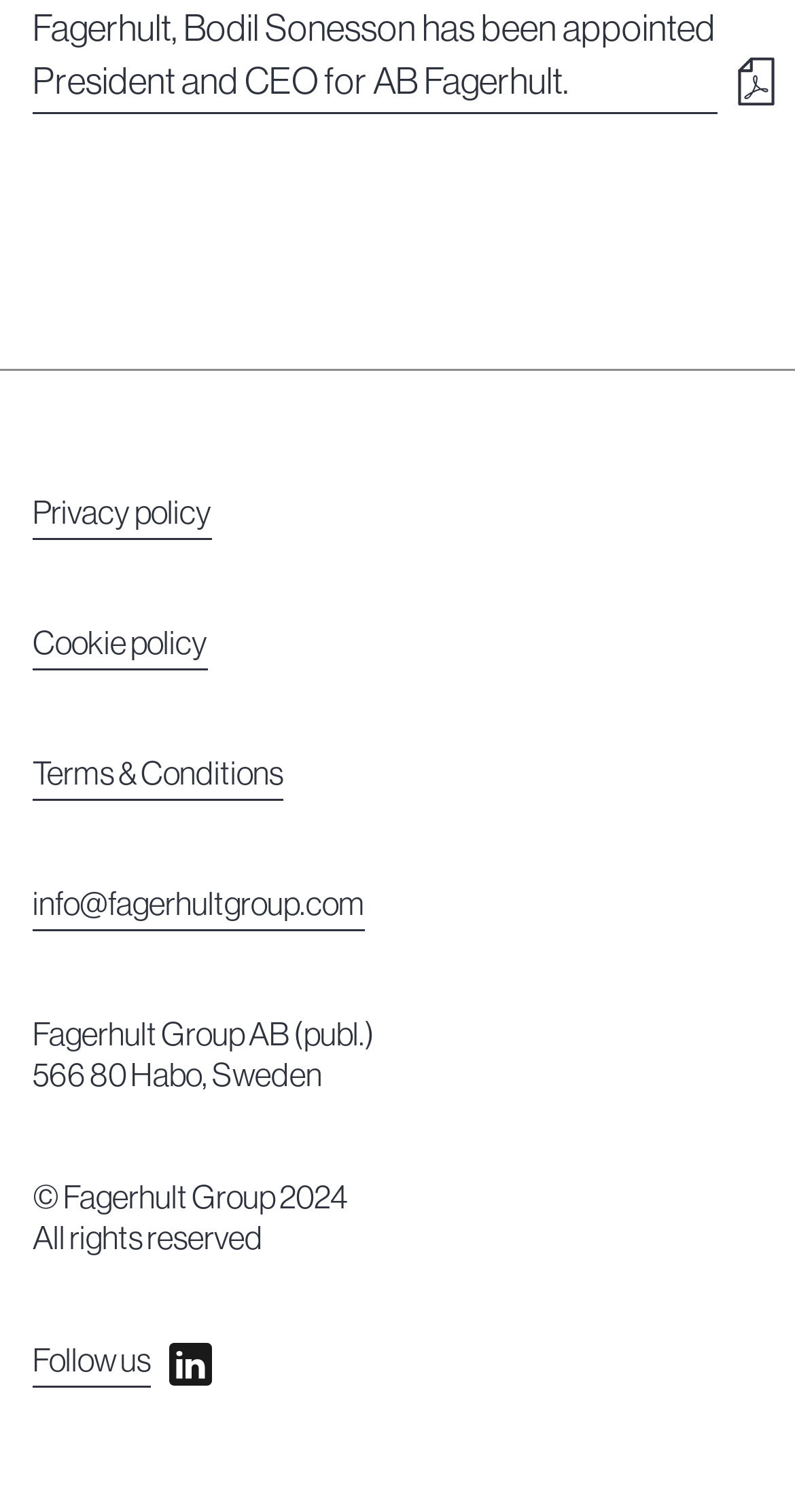Kindly respond to the following question with a single word or a brief phrase: 
In which year does the copyright of Fagerhult Group expire?

2024